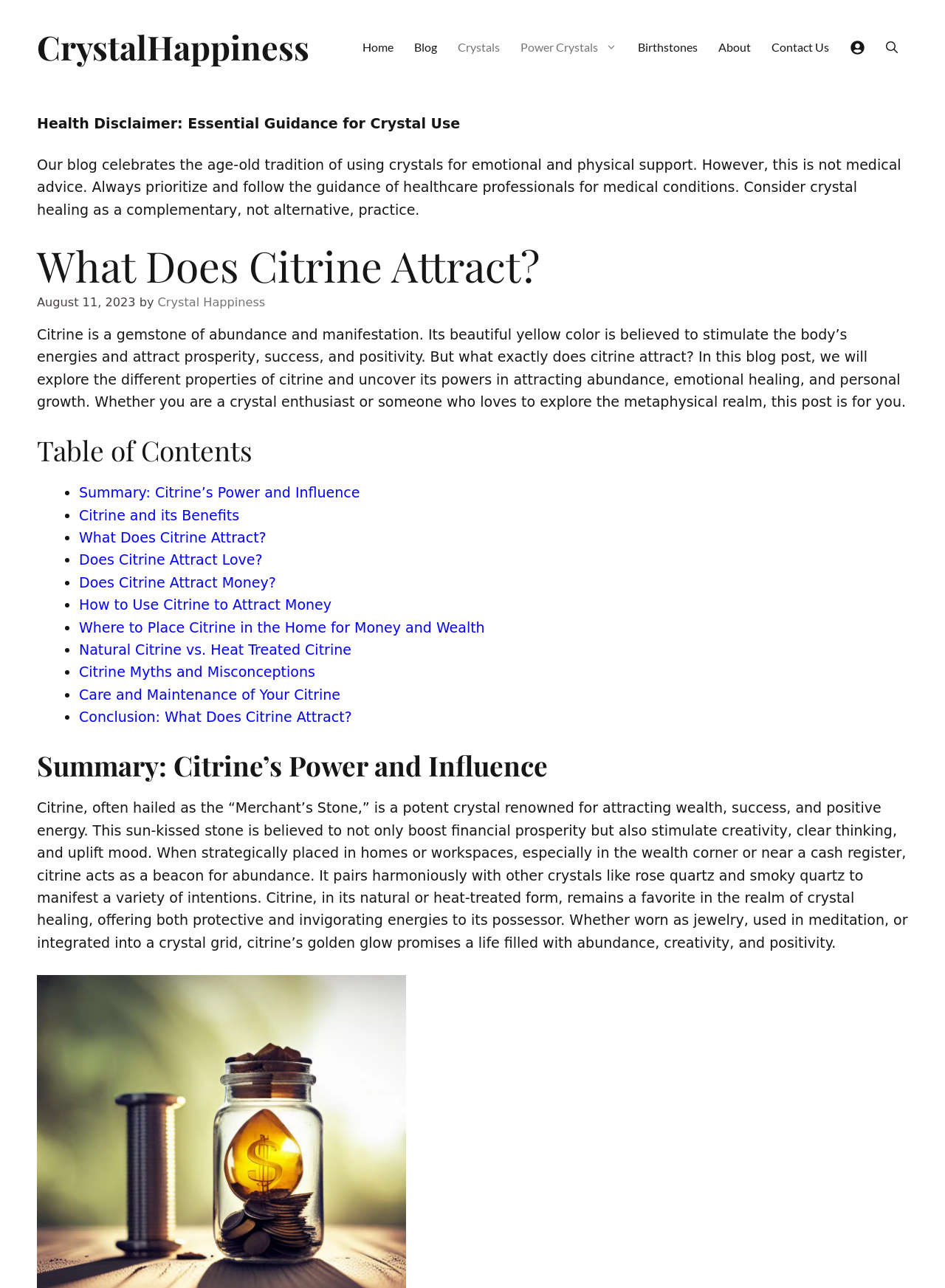Answer succinctly with a single word or phrase:
How many sections are in the table of contents?

11